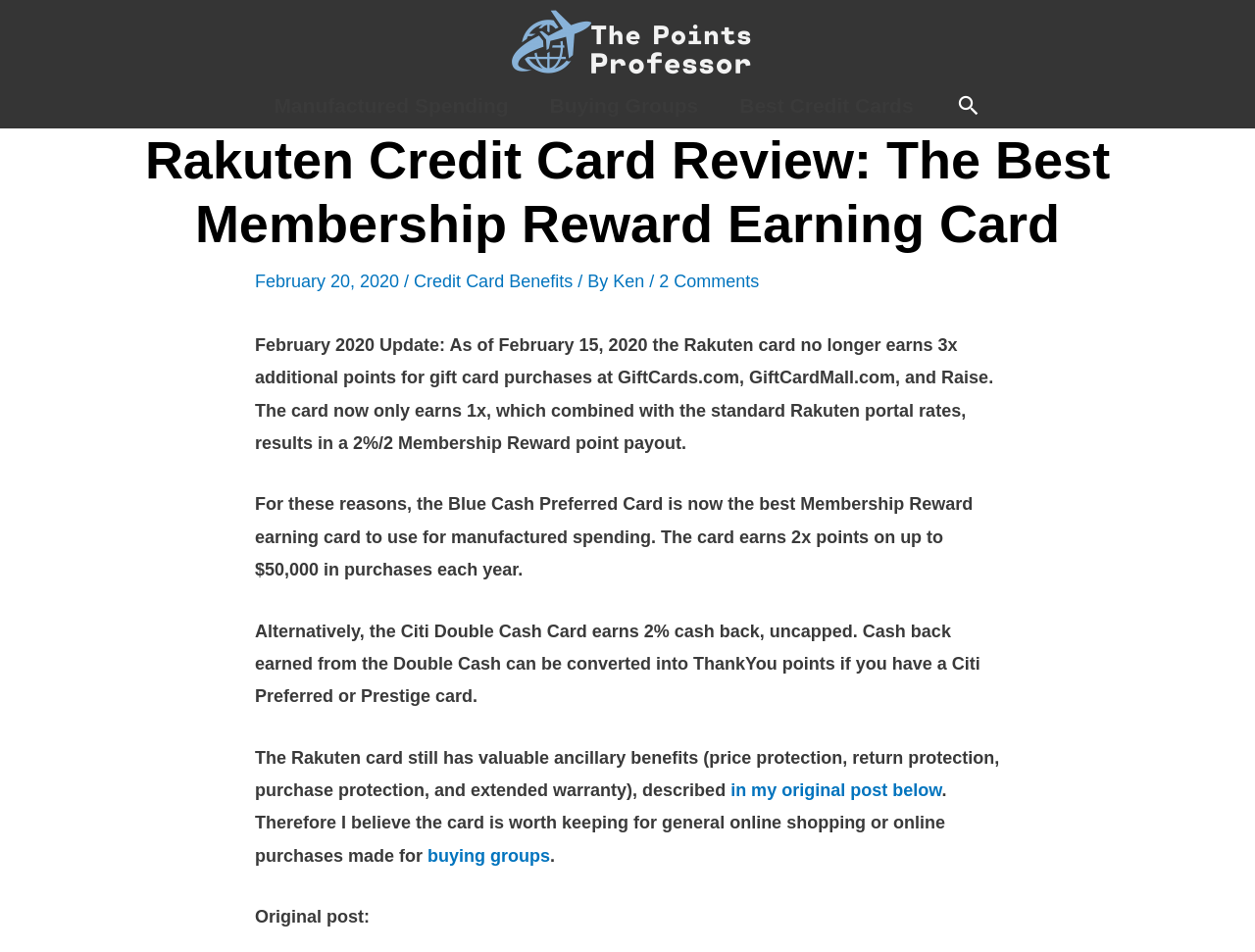Locate the bounding box coordinates for the element described below: "in my original post below". The coordinates must be four float values between 0 and 1, formatted as [left, top, right, bottom].

[0.582, 0.82, 0.75, 0.84]